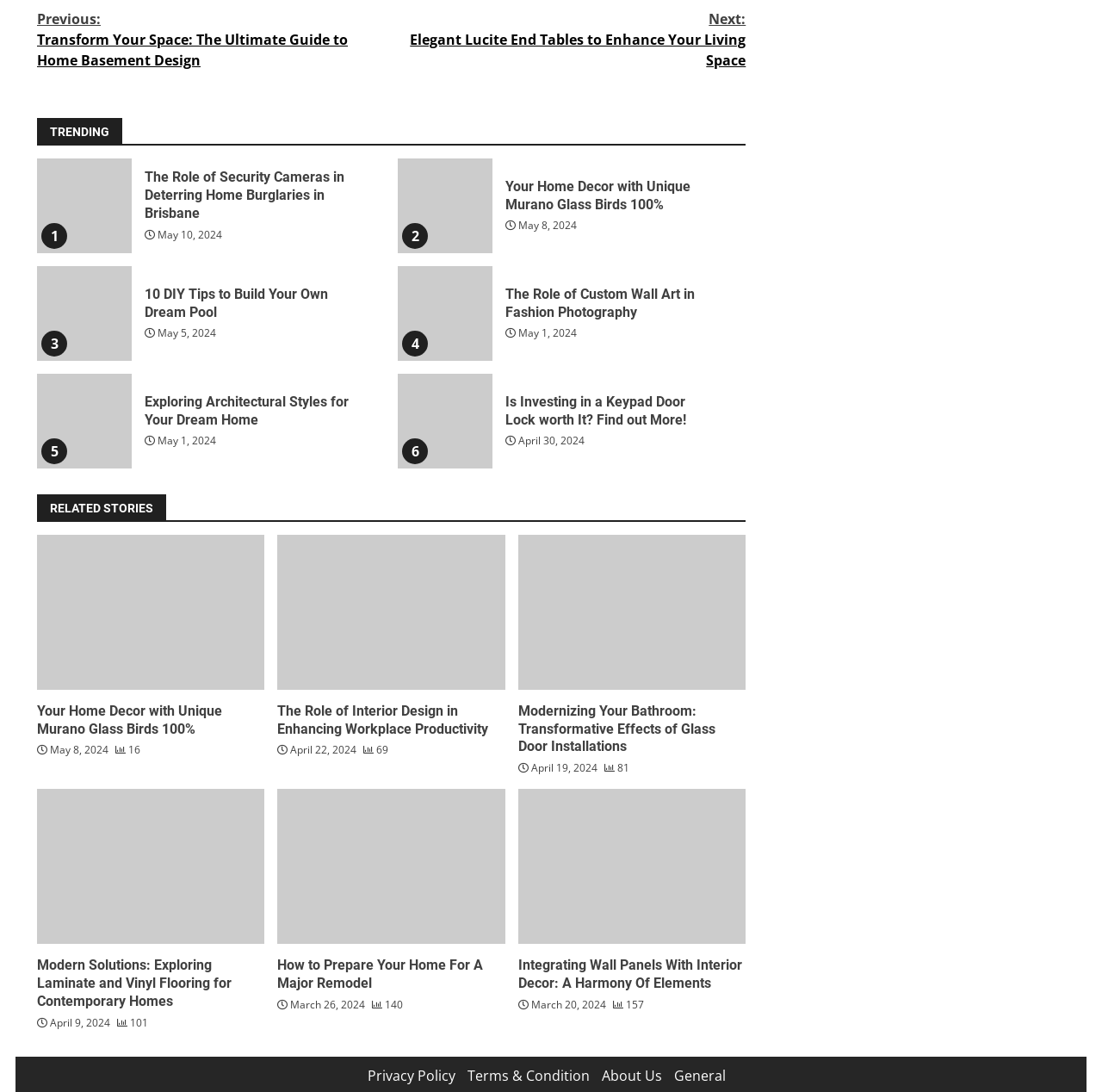Please give a one-word or short phrase response to the following question: 
What is the category of the article 'Modernizing Your Bathroom: Transformative Effects of Glass Door Installations'

RELATED STORIES